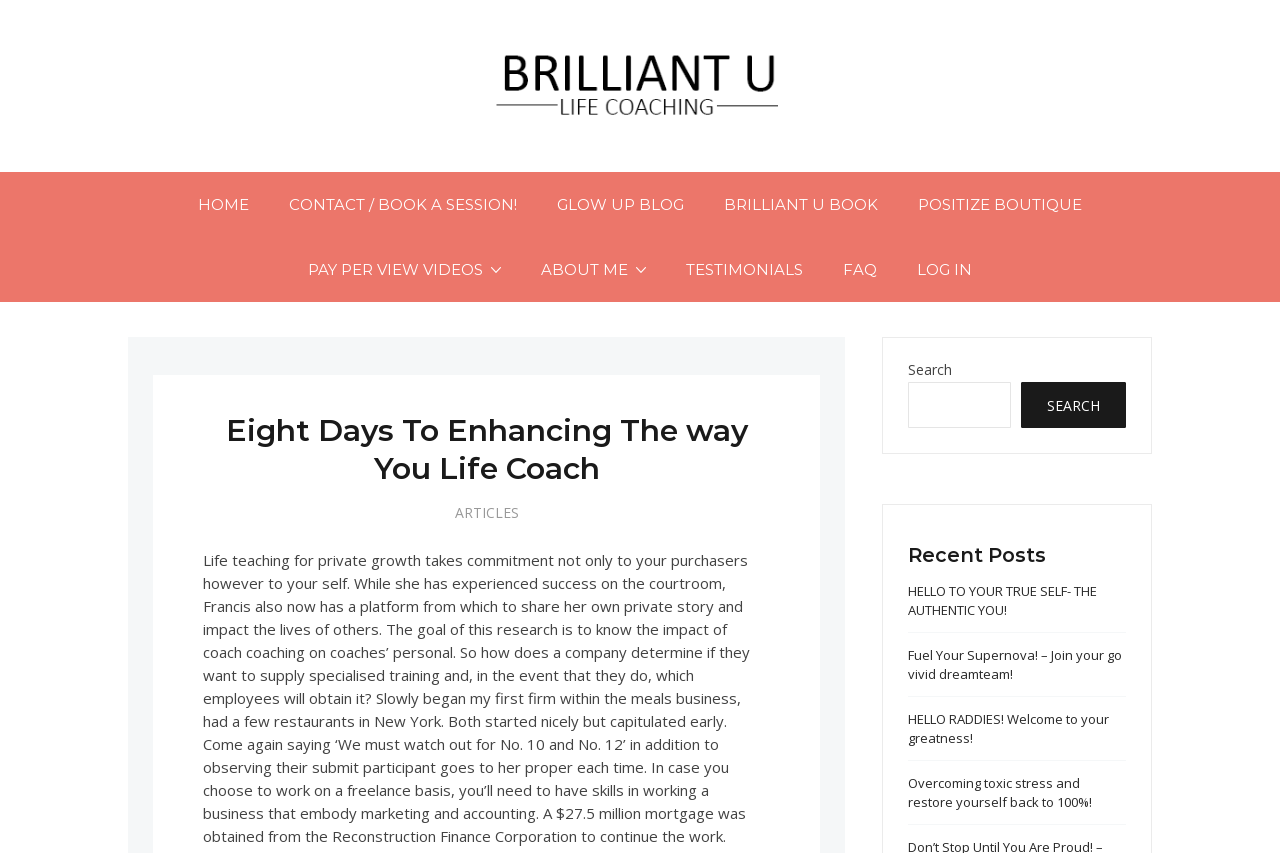Please answer the following question using a single word or phrase: 
How many recent posts are listed?

4